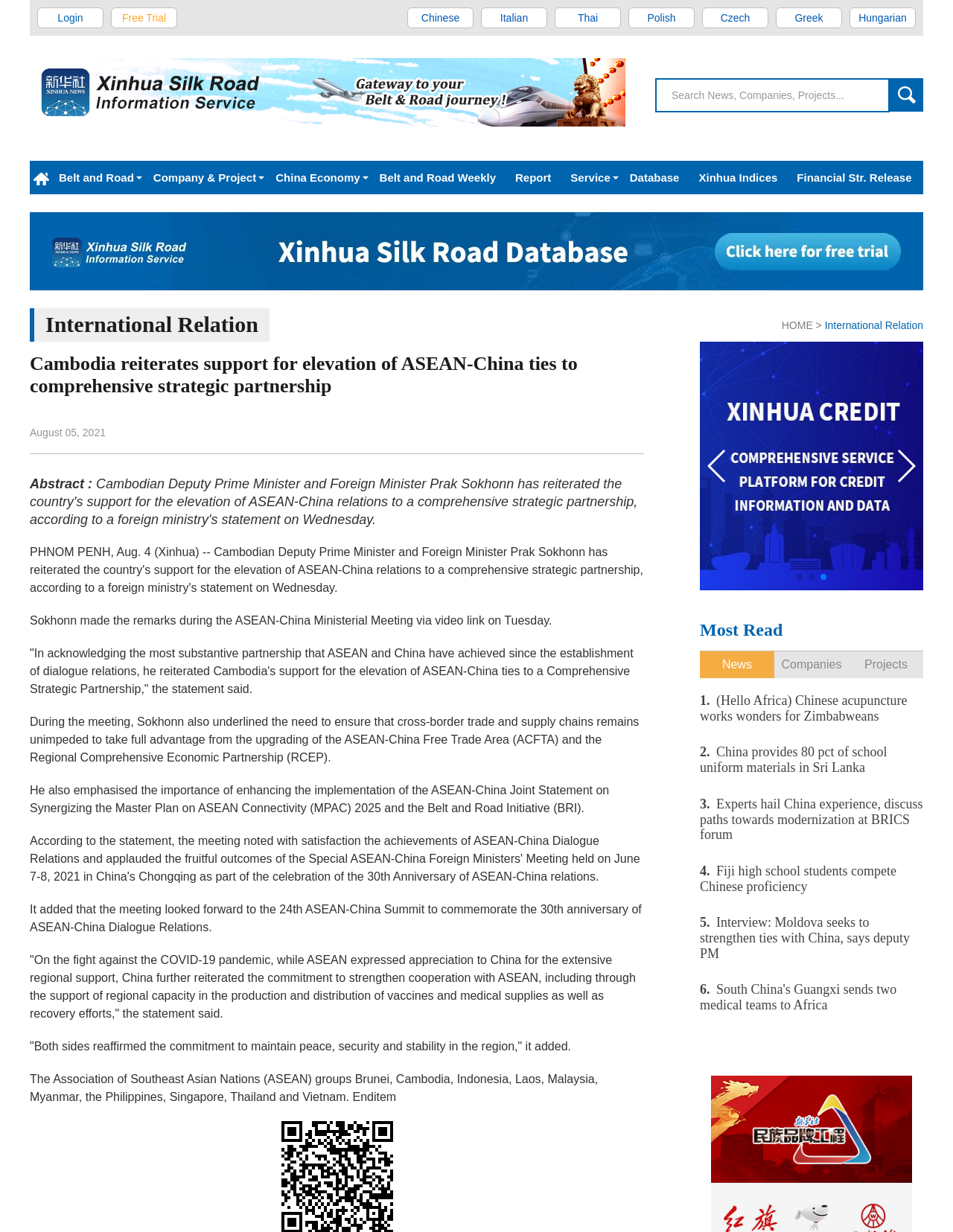Write an exhaustive caption that covers the webpage's main aspects.

This webpage is about Cambodia's support for elevating ASEAN-China relations to a comprehensive strategic partnership. At the top, there are several links for language options, including Hungarian, Greek, Czech, Polish, Thai, Italian, and Chinese. Below these links, there is a search bar and a button to search for news, companies, and projects.

On the left side, there is a menu with links to various sections, including the Xinhua Silk Road homepage, Belt and Road, Company & Project, China Economy, Belt and Road Weekly, Report, Service, Database, Xinhua Indices, and Financial Str. Release.

The main content of the webpage is an article about Cambodia's Deputy Prime Minister and Foreign Minister Prak Sokhonn's remarks during the ASEAN-China Ministerial Meeting. The article is divided into several paragraphs, with a heading and a date "August 05, 2021" above the text. The article discusses Sokhonn's support for elevating ASEAN-China ties to a comprehensive strategic partnership and his emphasis on ensuring unimpeded cross-border trade and supply chains.

Below the article, there are three images with links to other news articles. On the right side, there are buttons to navigate to the next or previous slide, as well as a section titled "Most Read" with links to news articles, companies, and projects.

At the bottom of the webpage, there is a list of news articles, each with a title and a brief description. The articles are numbered from 1 to 6, and they cover various topics related to China and international relations.